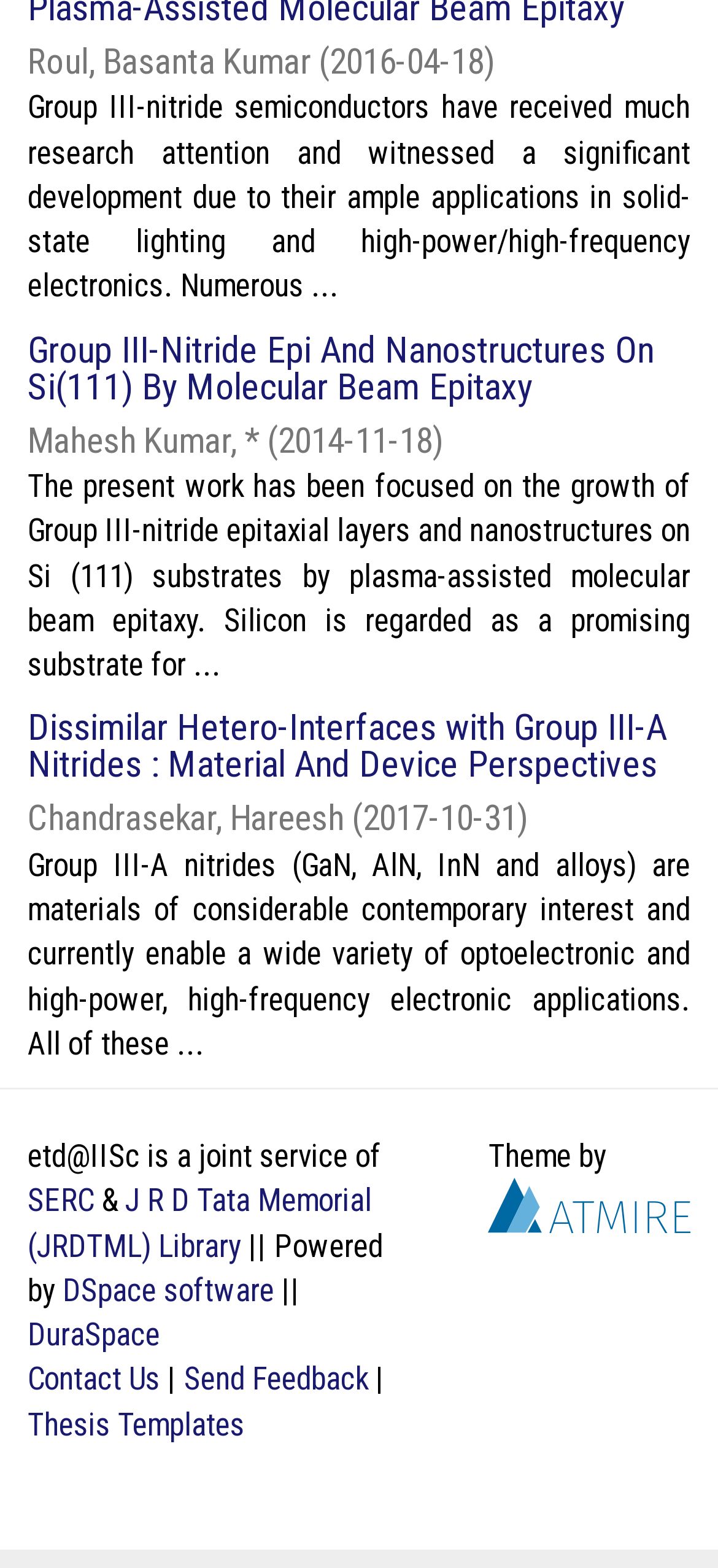How many authors are listed on this webpage?
Carefully analyze the image and provide a thorough answer to the question.

I counted the number of authors listed on the webpage, which are Roul, Basanta Kumar, Mahesh Kumar, and Chandrasekar, Hareesh. Therefore, there are 3 authors listed.